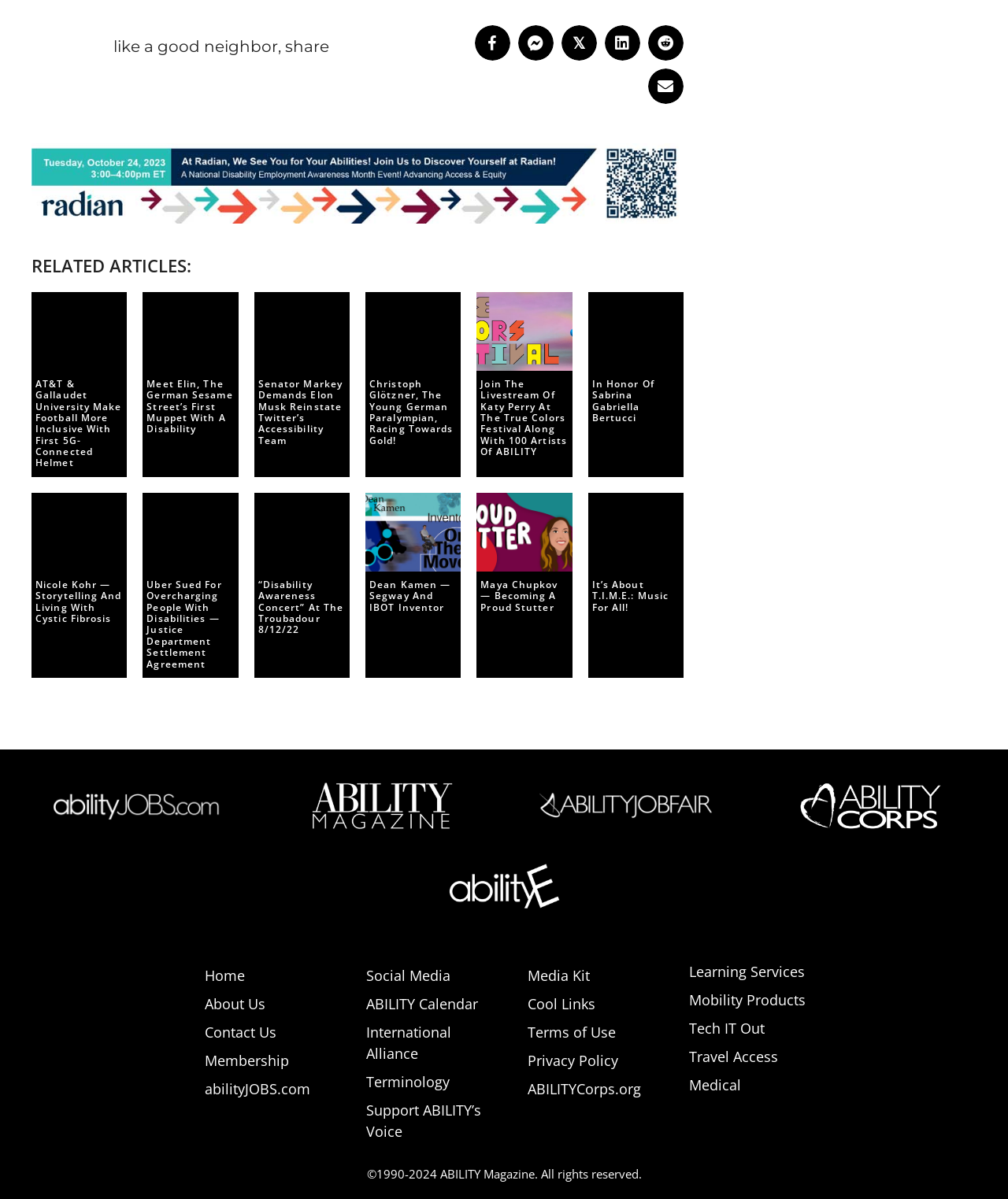Identify the bounding box coordinates of the clickable region required to complete the instruction: "Learn about Dean Kamen — Segway And IBOT Inventor". The coordinates should be given as four float numbers within the range of 0 and 1, i.e., [left, top, right, bottom].

[0.366, 0.483, 0.453, 0.512]